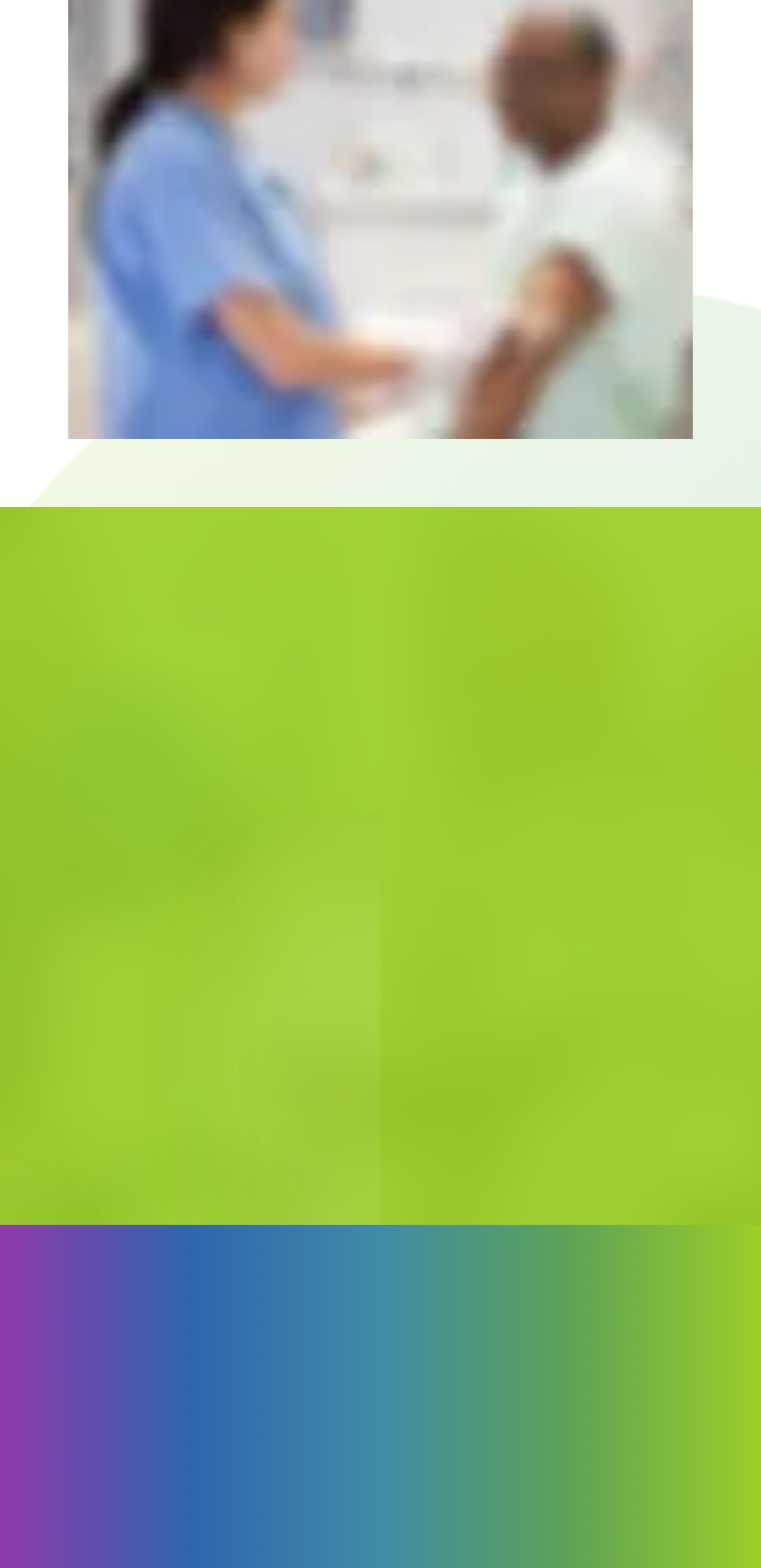What is the copyright year mentioned on the webpage?
Use the image to give a comprehensive and detailed response to the question.

The copyright year mentioned on the webpage is '2024' as indicated by the text in the footer section.